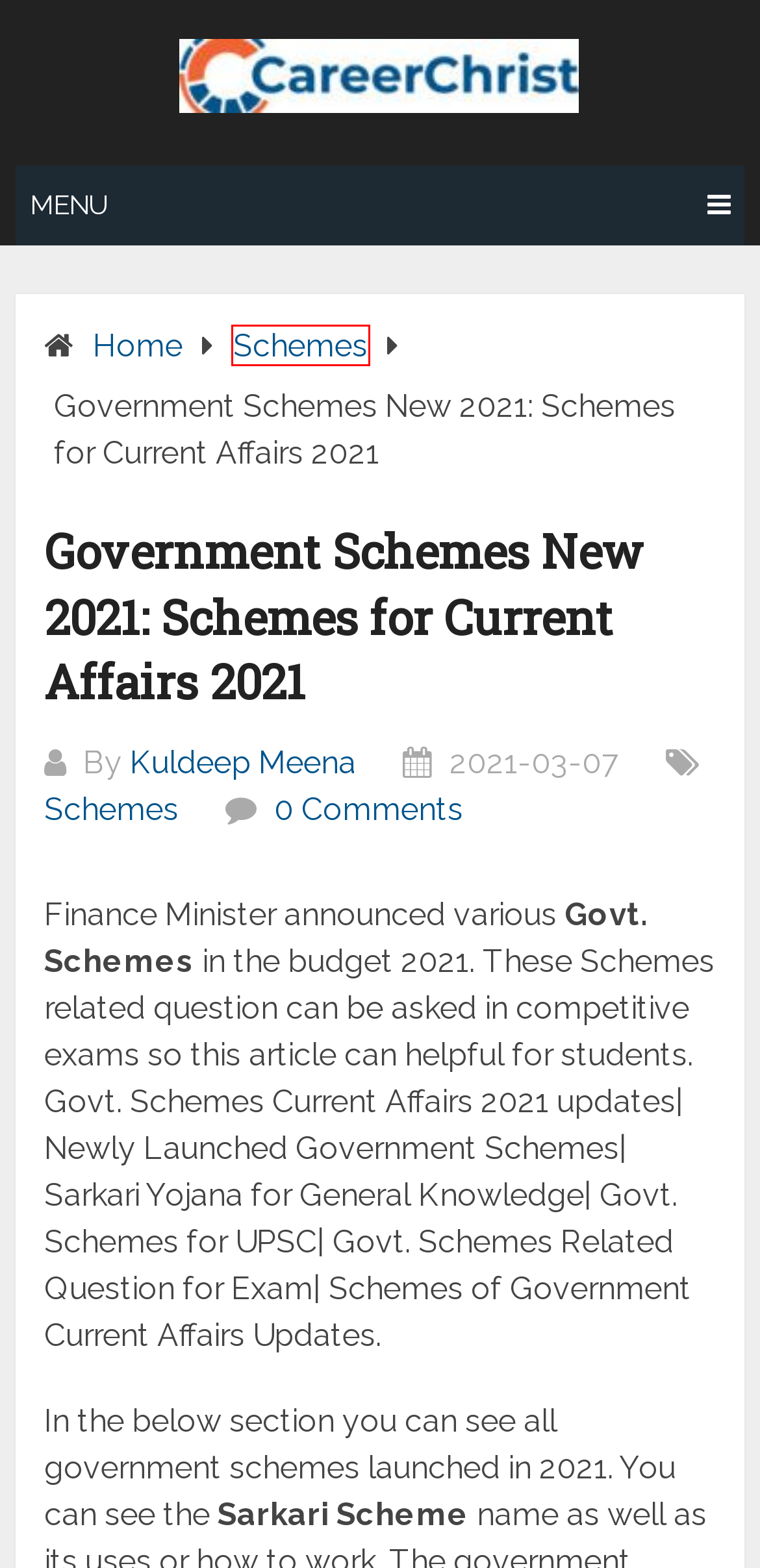Given a webpage screenshot with a red bounding box around a UI element, choose the webpage description that best matches the new webpage after clicking the element within the bounding box. Here are the candidates:
A. 10 Best Online Colleges in 2020 to Get Online Education
B. Contact Us - CareerChrist
C. Air Asia Recruitment 2023 | Airlines Jobs | 10th / 12th Pass Can Apply
D. Terms and Conditions | CareerChrist
E. Schemes Archives - CareerChrist
F. Stock Trading: Full-time career vs. Part-time trading
G. Career Advice Archives - CareerChrist
H. CareerChrist - Make an Informed Career Decision

E